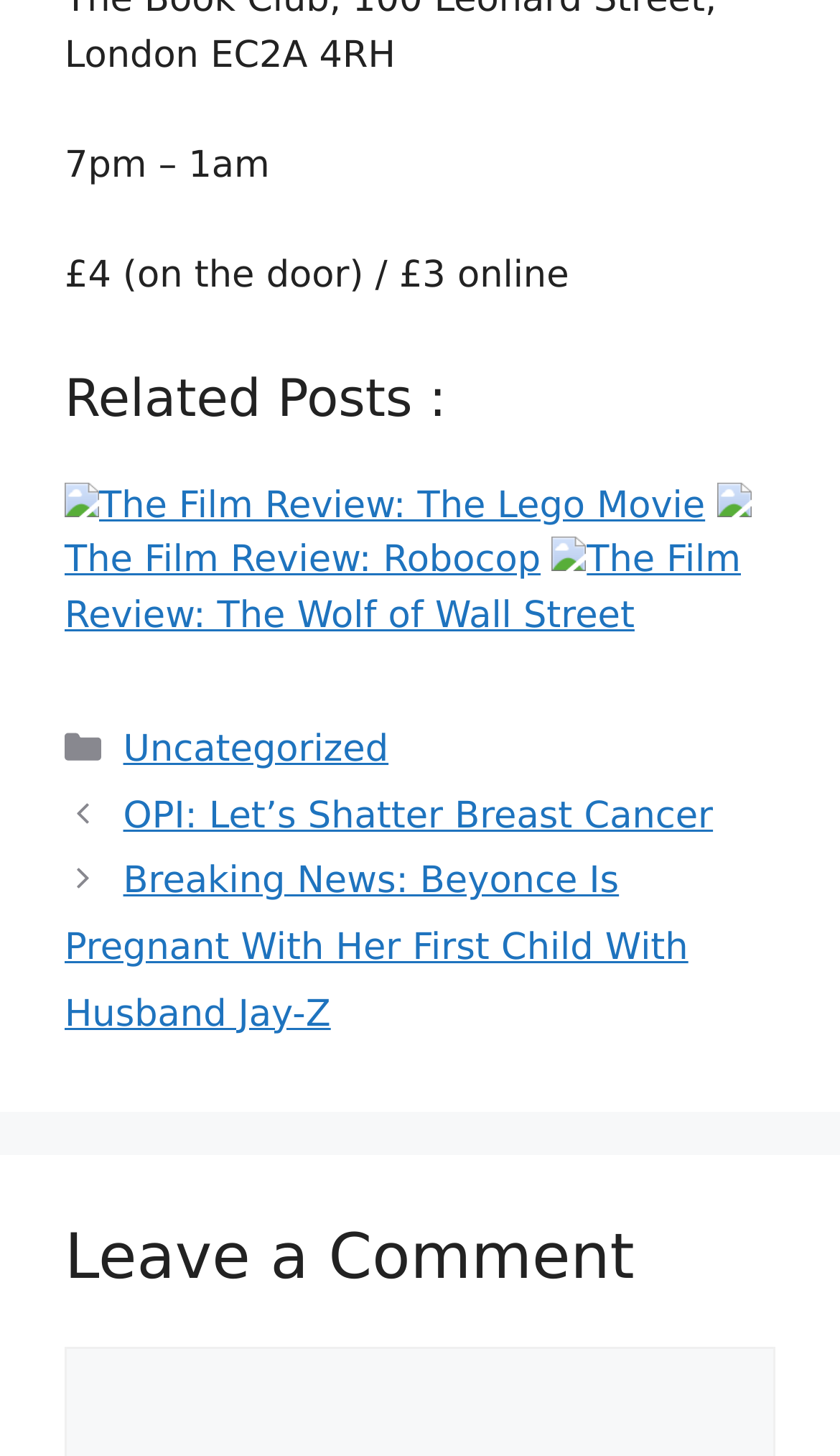Determine the bounding box coordinates of the area to click in order to meet this instruction: "View related post: The Film Review: The Lego Movie".

[0.118, 0.332, 0.839, 0.362]